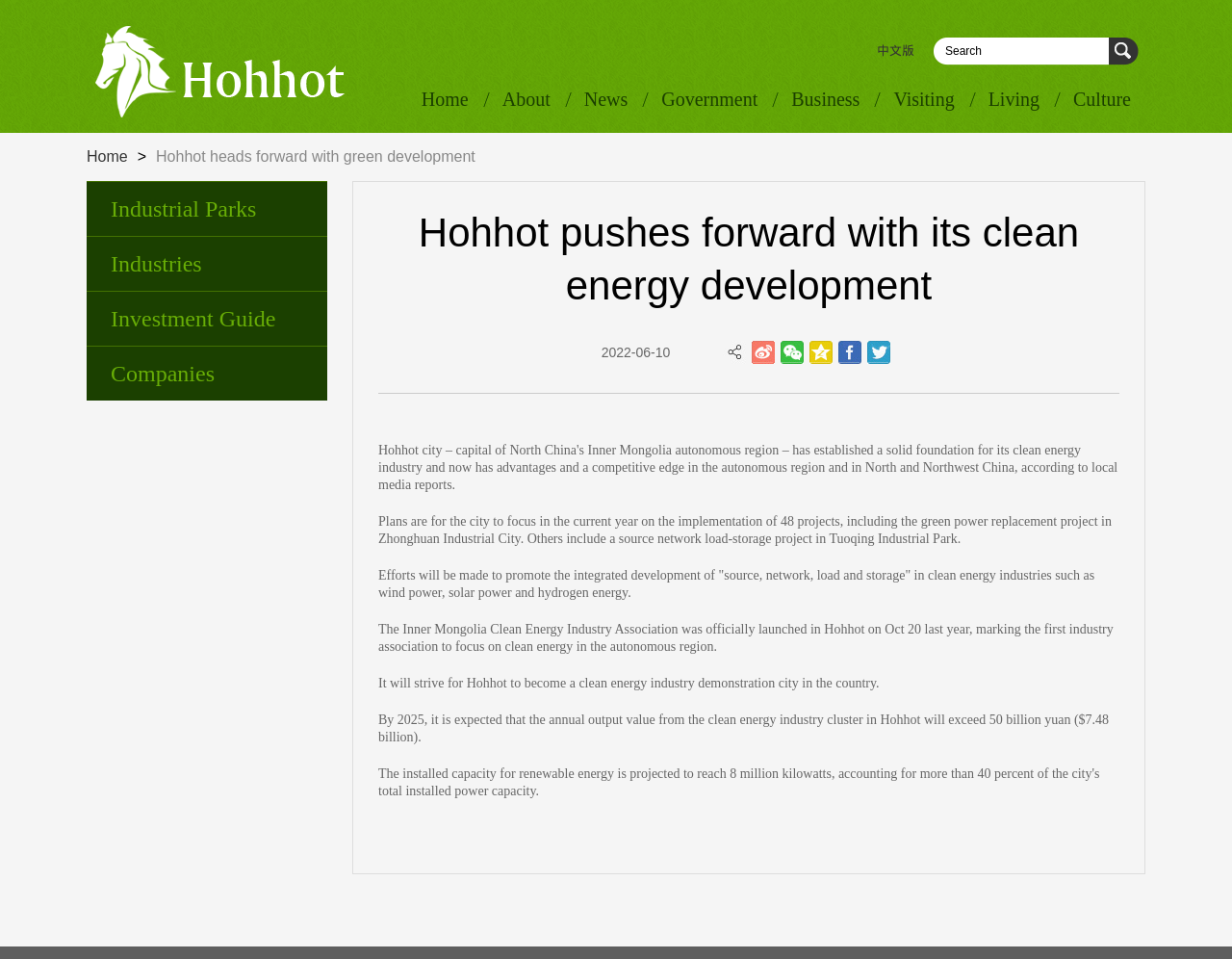Kindly determine the bounding box coordinates of the area that needs to be clicked to fulfill this instruction: "Search".

[0.758, 0.039, 0.9, 0.067]